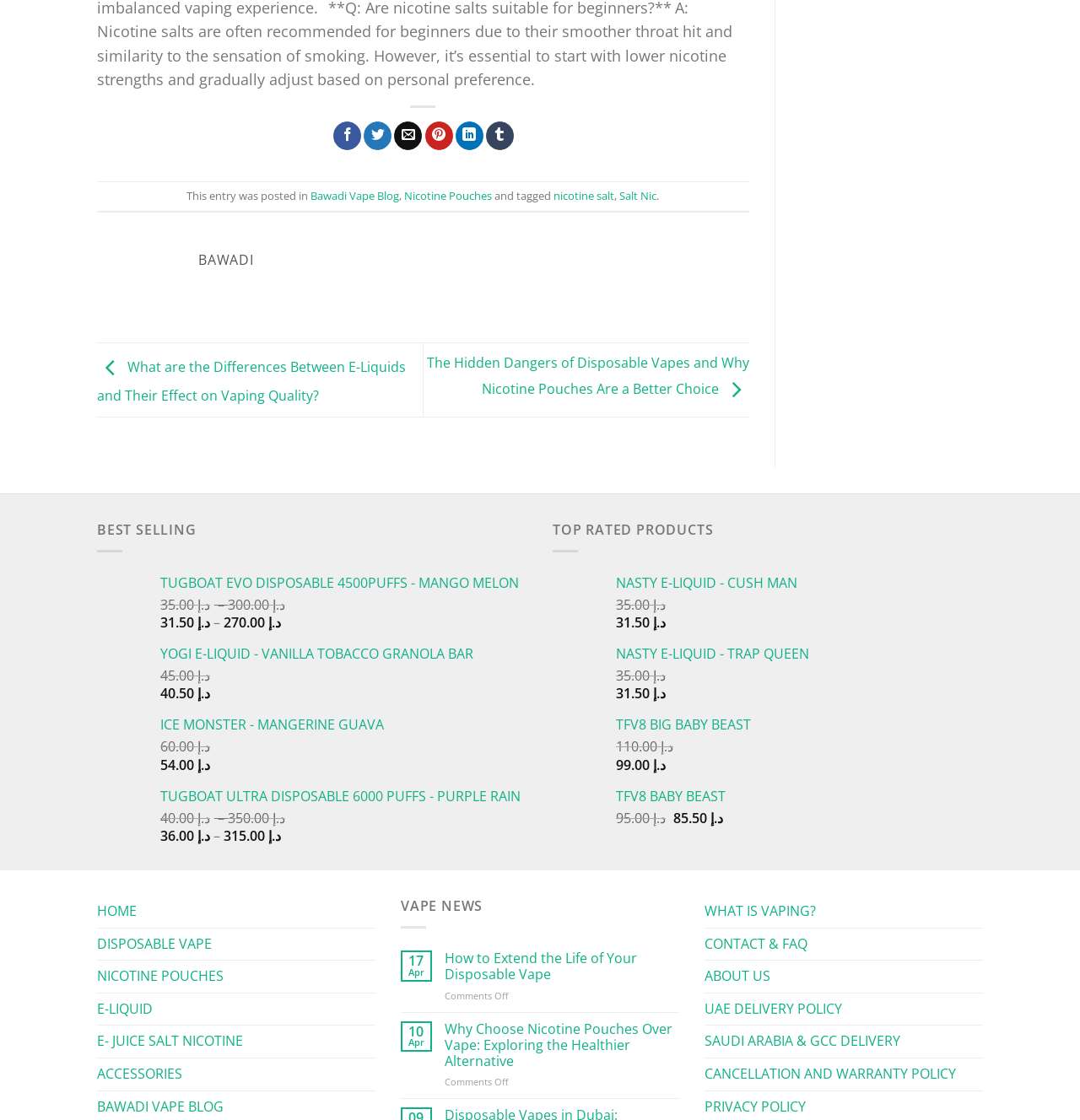Respond to the following query with just one word or a short phrase: 
What is the price range of the products?

Between د.إ 27.00 and د.إ 350.00